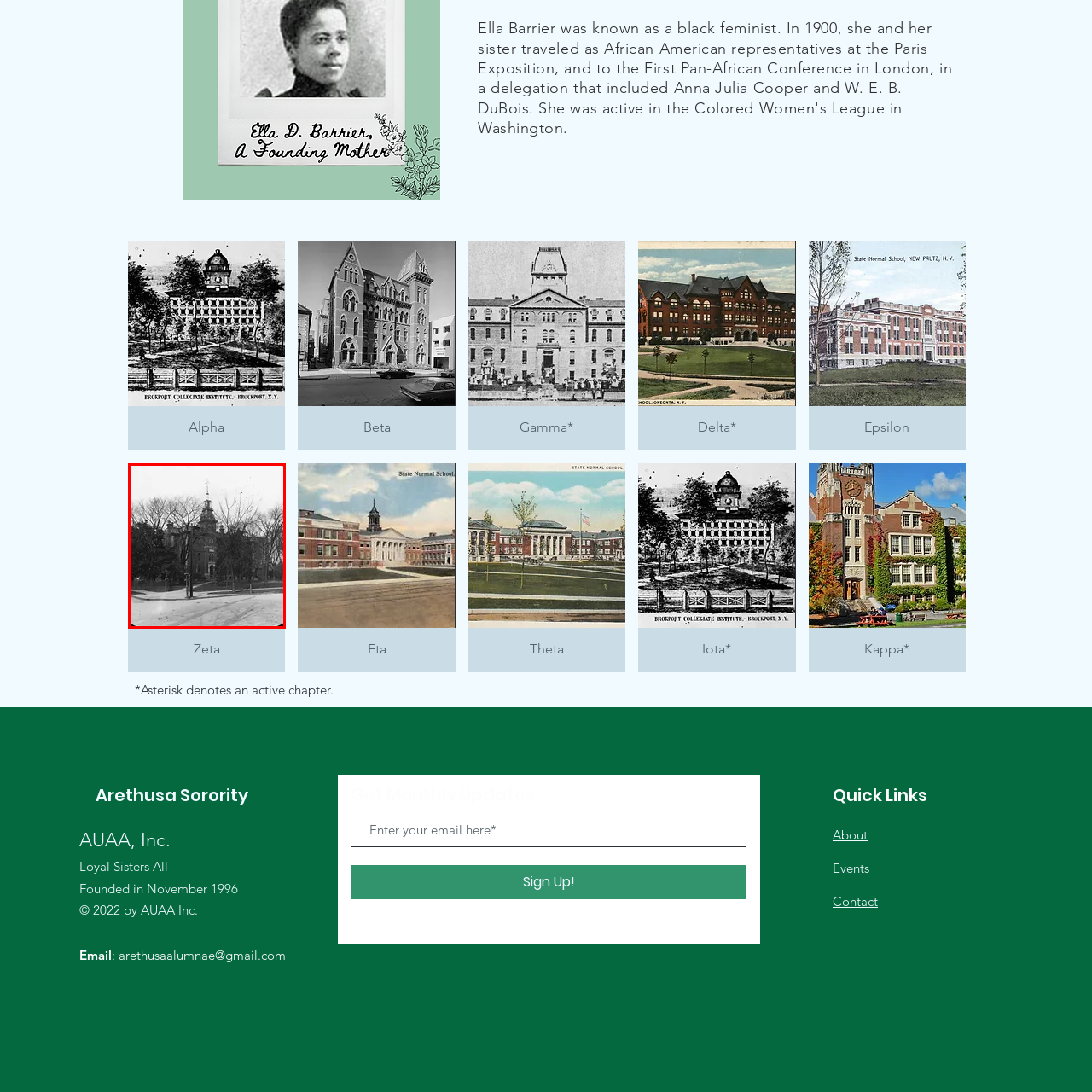What is the significance of the date 'Oct. 4th, 1870'?
Inspect the image area outlined by the red bounding box and deliver a detailed response to the question, based on the elements you observe.

The date 'Oct. 4th, 1870' is associated with another element on the webpage, hinting at a historic background connected to this imagery, suggesting a long-standing tradition linked to the establishment of the society or the building itself.